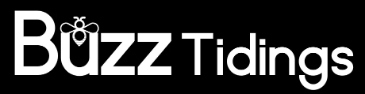Give a thorough description of the image, including any visible elements and their relationships.

The image features the logo of "Buzz Tidings," displayed prominently in bold, modern typography on a sleek black background. The design includes a stylized graphic element resembling a bee icon above the text, symbolizing activity and communication. This logo encapsulates the essence of the brand, which is focused on providing engaging news, offers, and special announcements to its audience. Positioned beneath the logo is a call for users to stay connected, inviting them to subscribe and stay updated with the latest content.